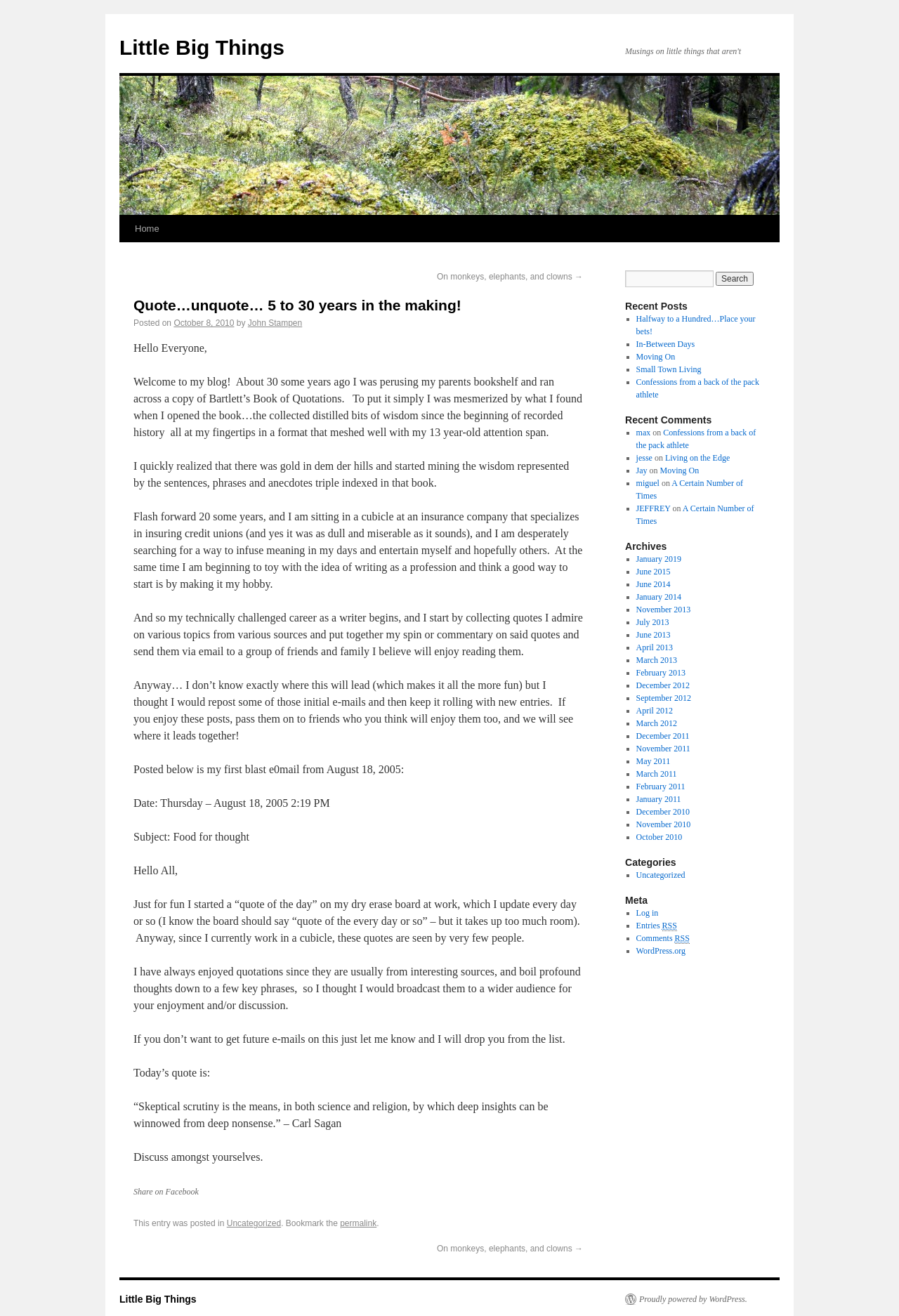Find the bounding box coordinates of the area to click in order to follow the instruction: "Search for something".

[0.695, 0.205, 0.794, 0.218]